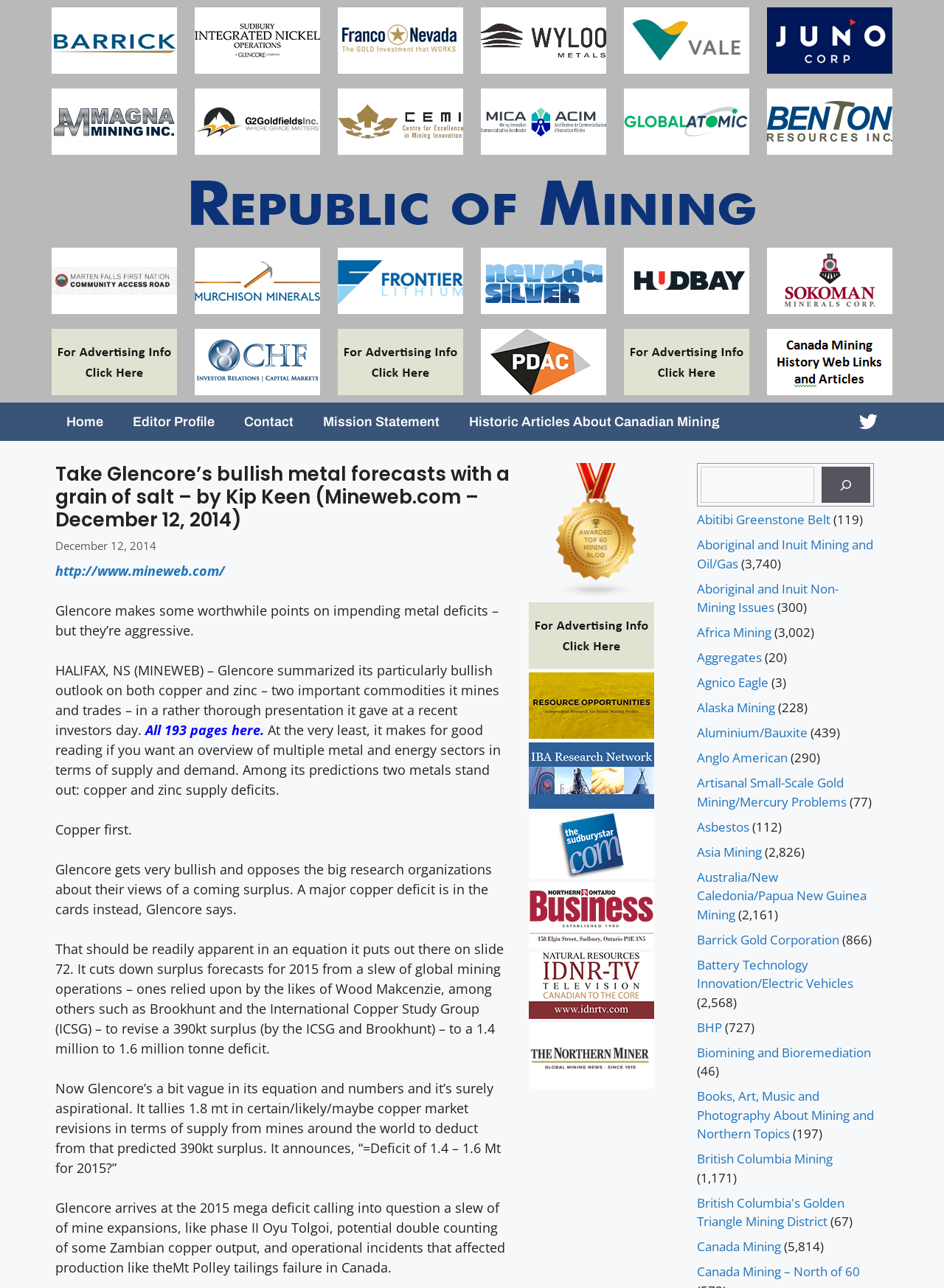Kindly determine the bounding box coordinates for the area that needs to be clicked to execute this instruction: "Check the 'Twitter' link".

[0.9, 0.313, 0.939, 0.341]